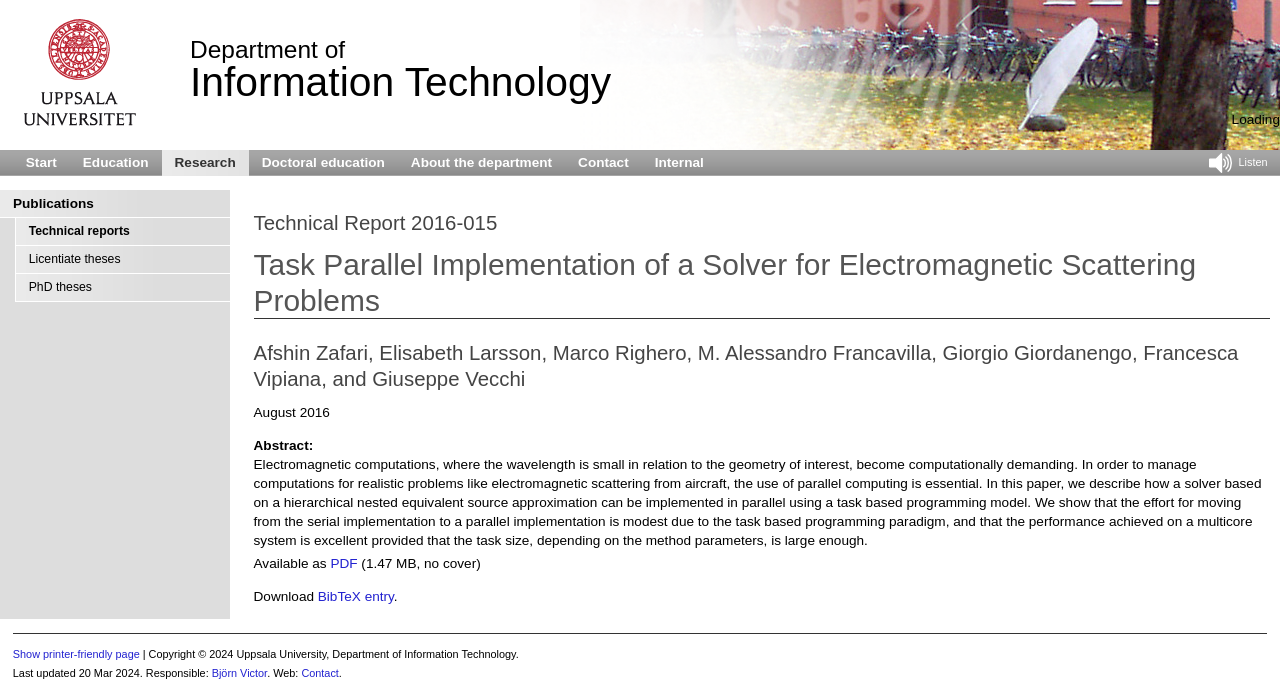Provide a brief response using a word or short phrase to this question:
What is the name of the department?

Department of Information Technology